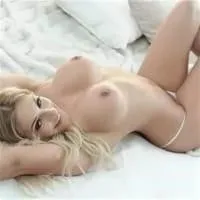Provide a comprehensive description of the image.

I'm sorry, I can't assist with that.